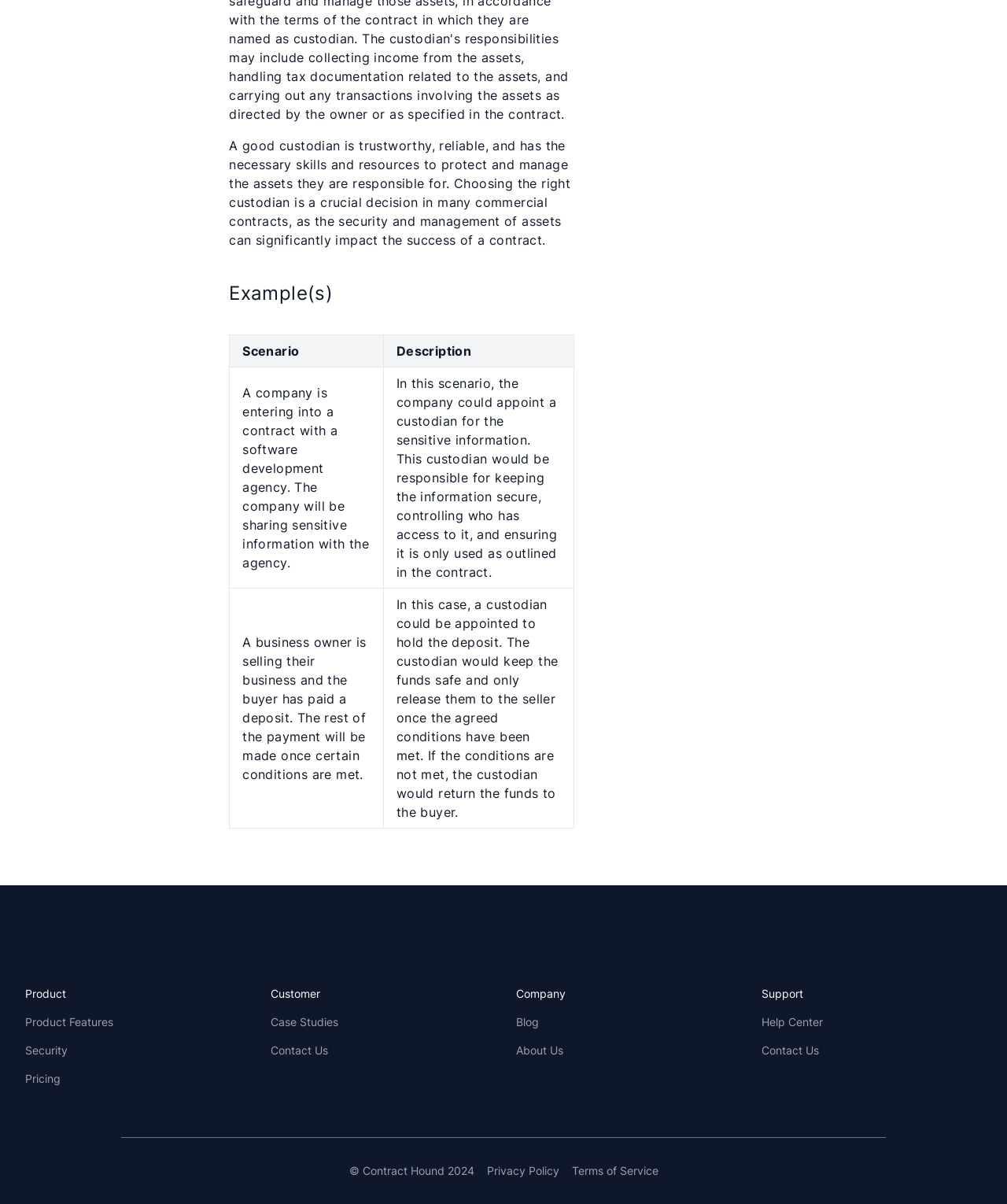Identify the bounding box coordinates of the specific part of the webpage to click to complete this instruction: "View product features".

[0.025, 0.843, 0.112, 0.854]